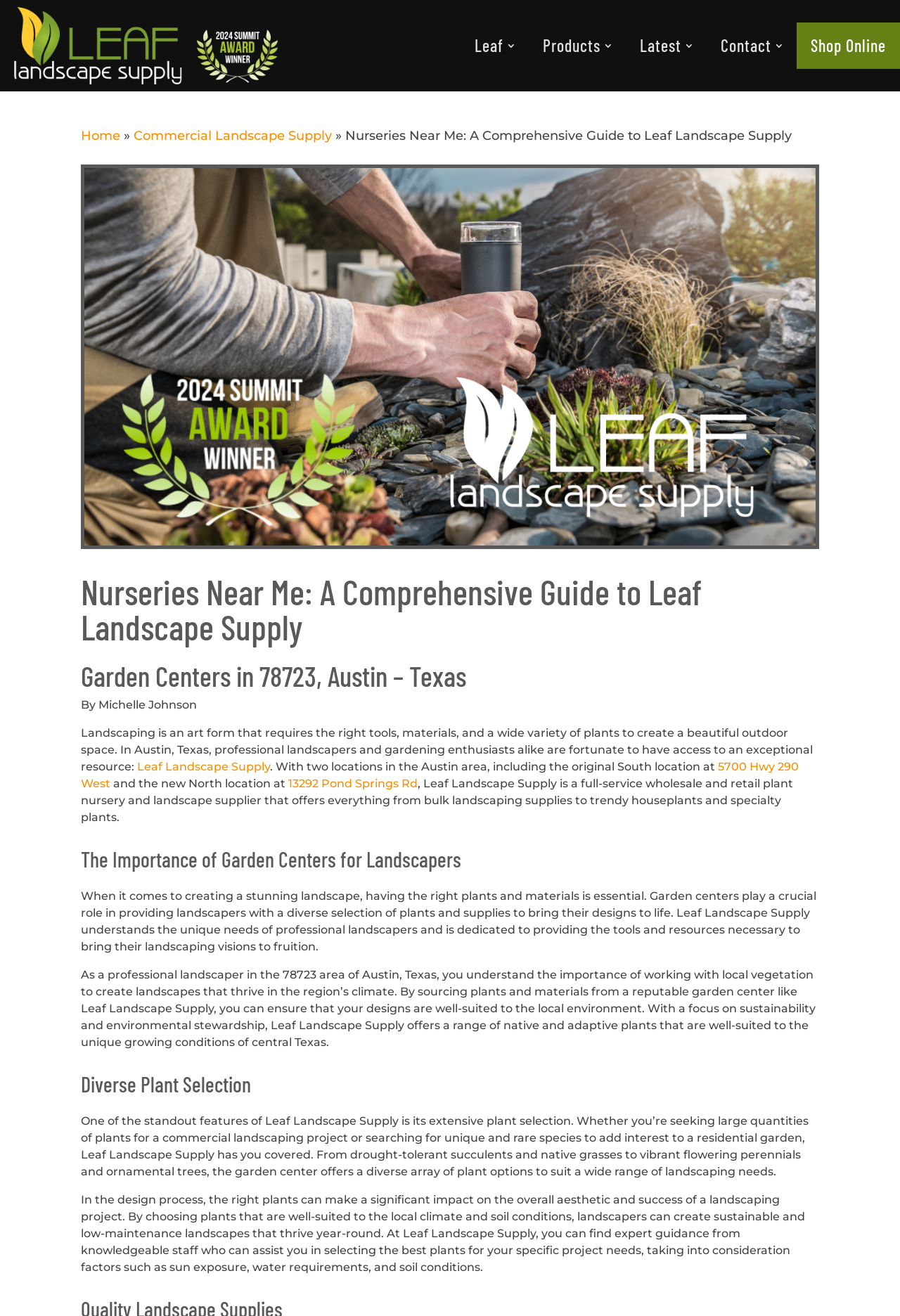Identify the bounding box coordinates of the clickable region necessary to fulfill the following instruction: "Visit the 'Home' page". The bounding box coordinates should be four float numbers between 0 and 1, i.e., [left, top, right, bottom].

[0.09, 0.097, 0.134, 0.109]